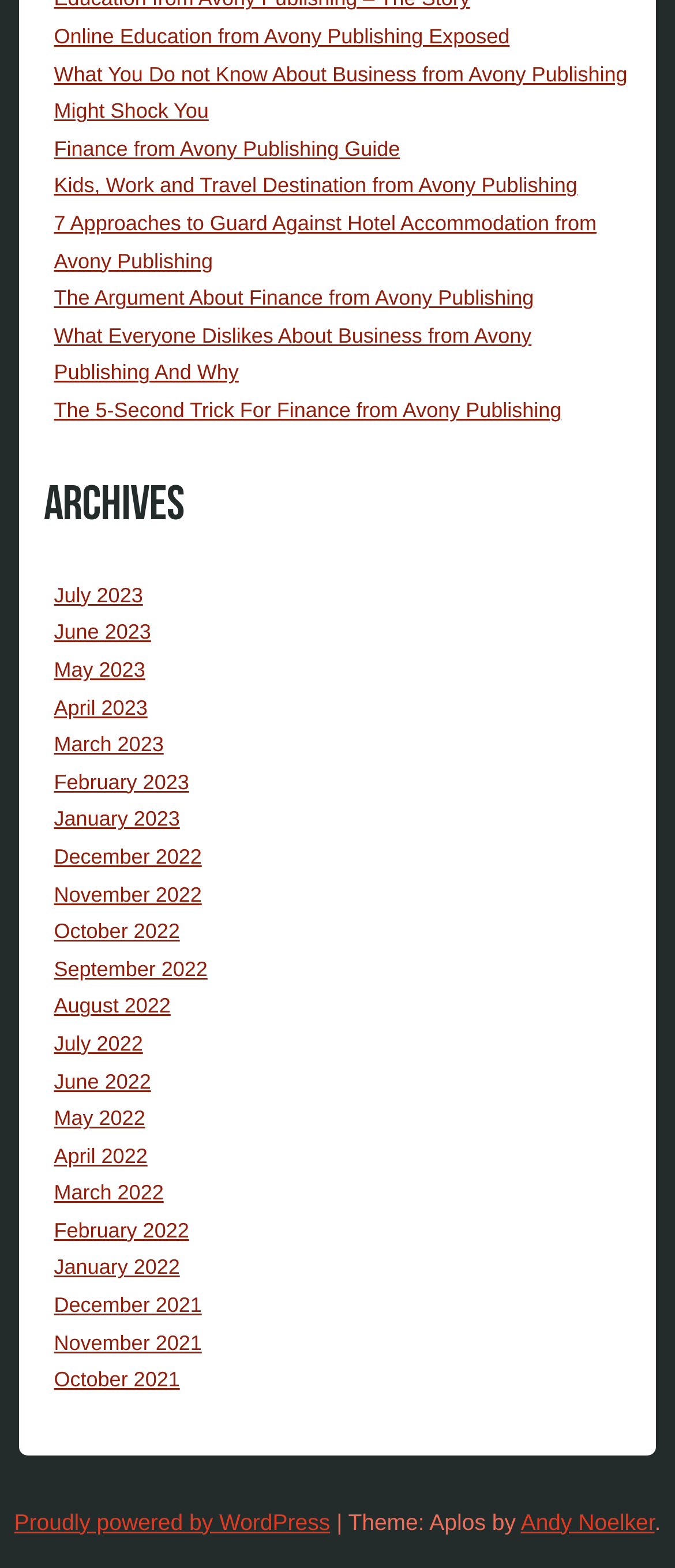Specify the bounding box coordinates of the area that needs to be clicked to achieve the following instruction: "Visit the website of Andy Noelker".

[0.771, 0.962, 0.97, 0.979]